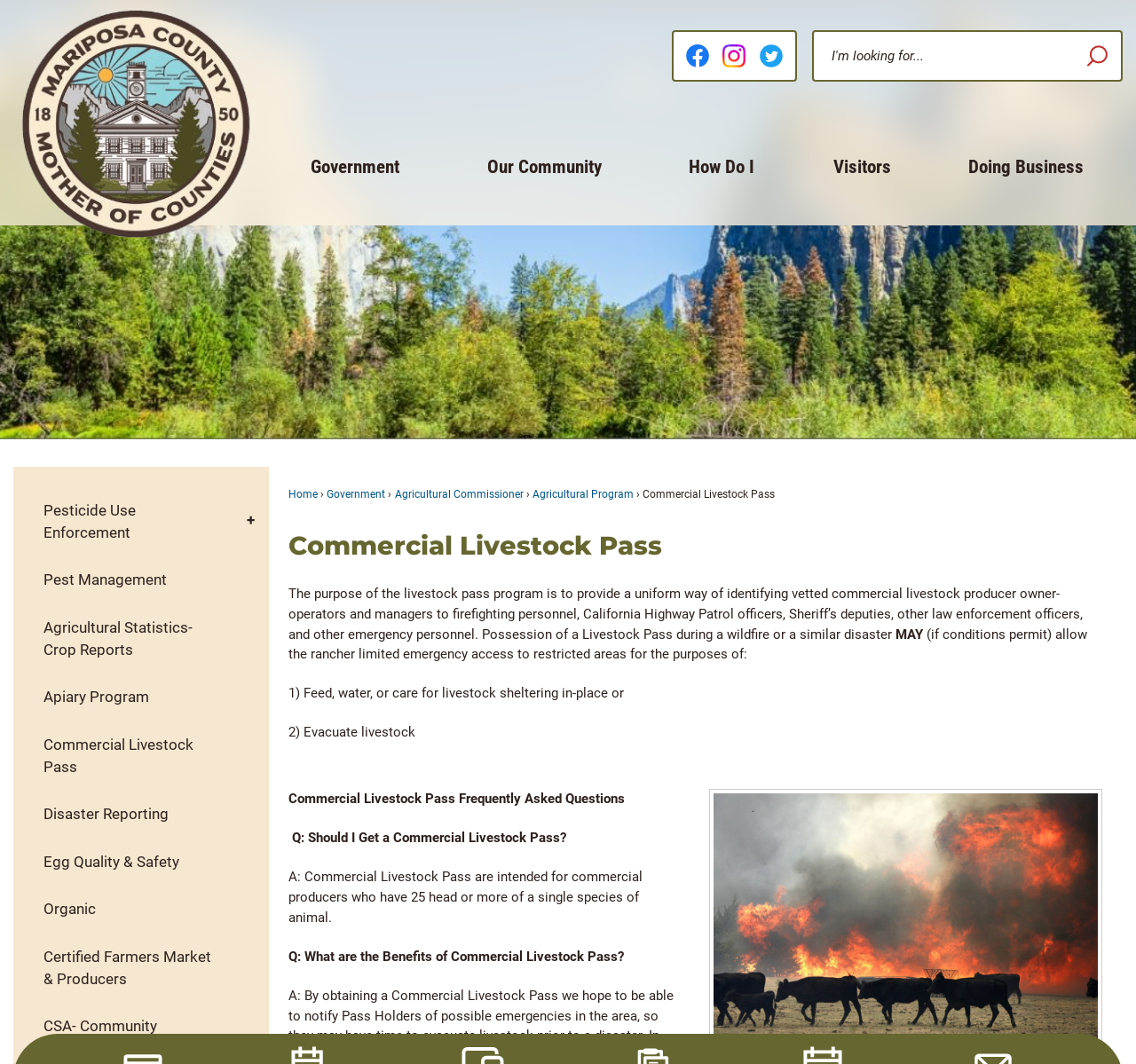Find the bounding box coordinates for the area that should be clicked to accomplish the instruction: "Search for a site".

[0.715, 0.029, 0.988, 0.077]